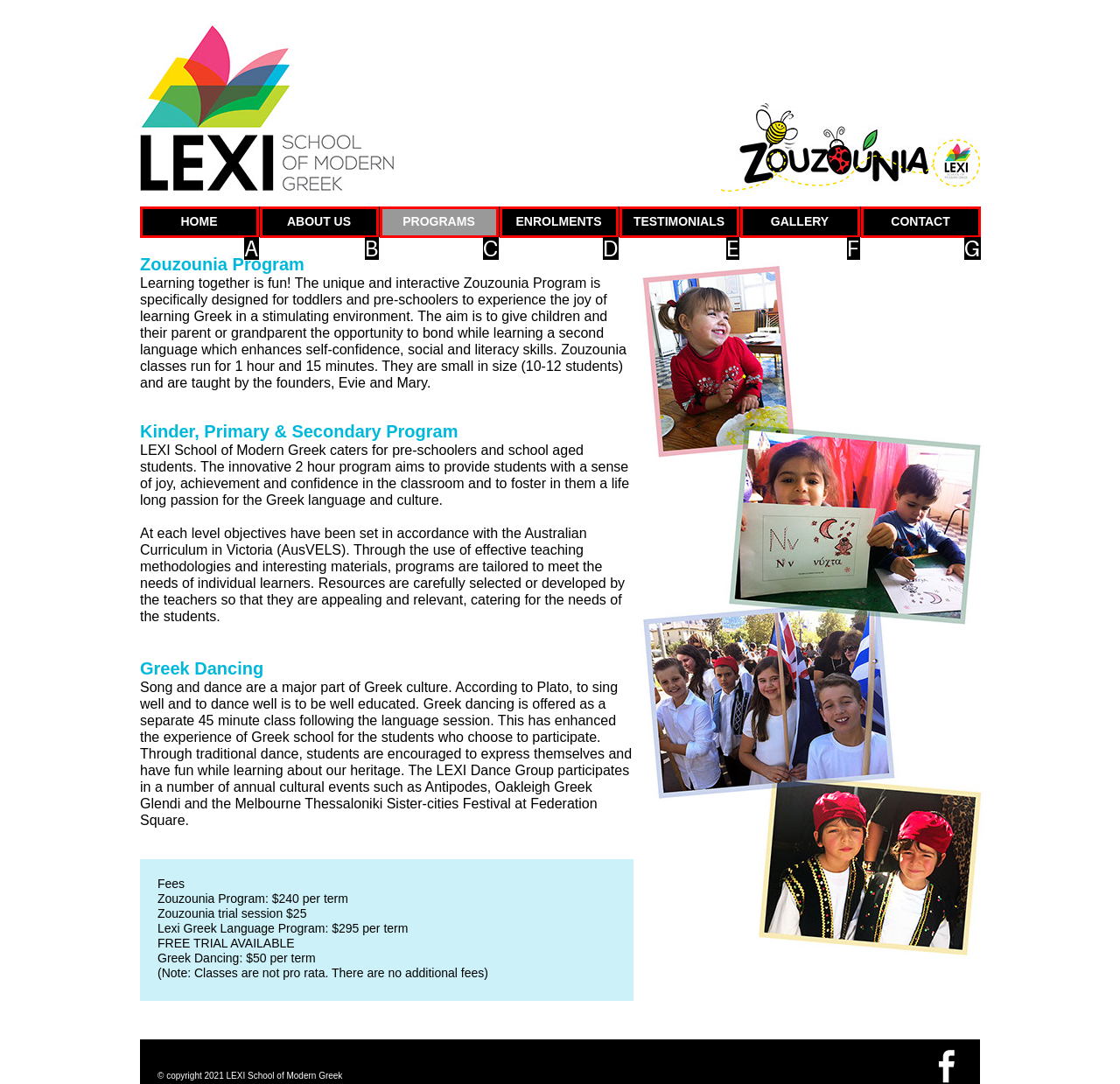Select the option that aligns with the description: HOME
Respond with the letter of the correct choice from the given options.

A